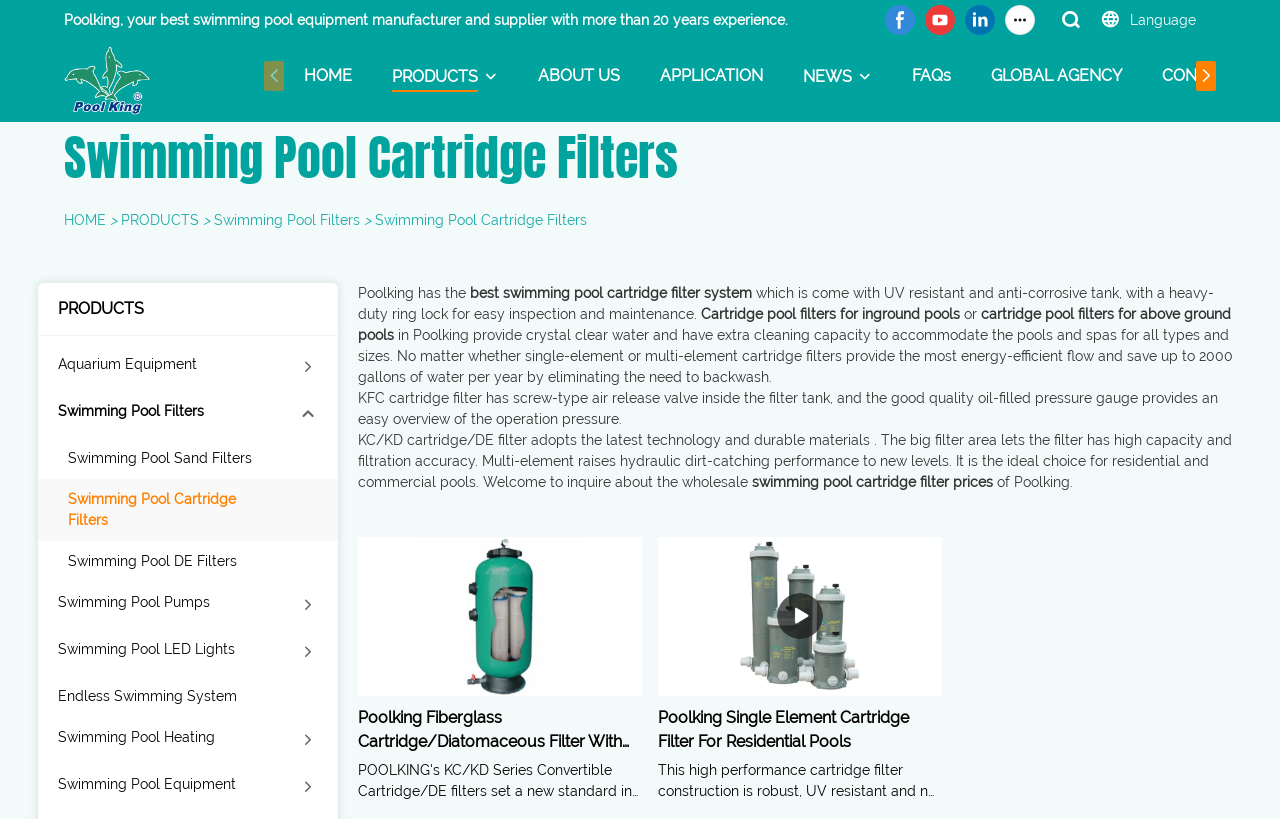Provide a short, one-word or phrase answer to the question below:
What types of swimming pool filters are available?

Cartridge, Sand, DE